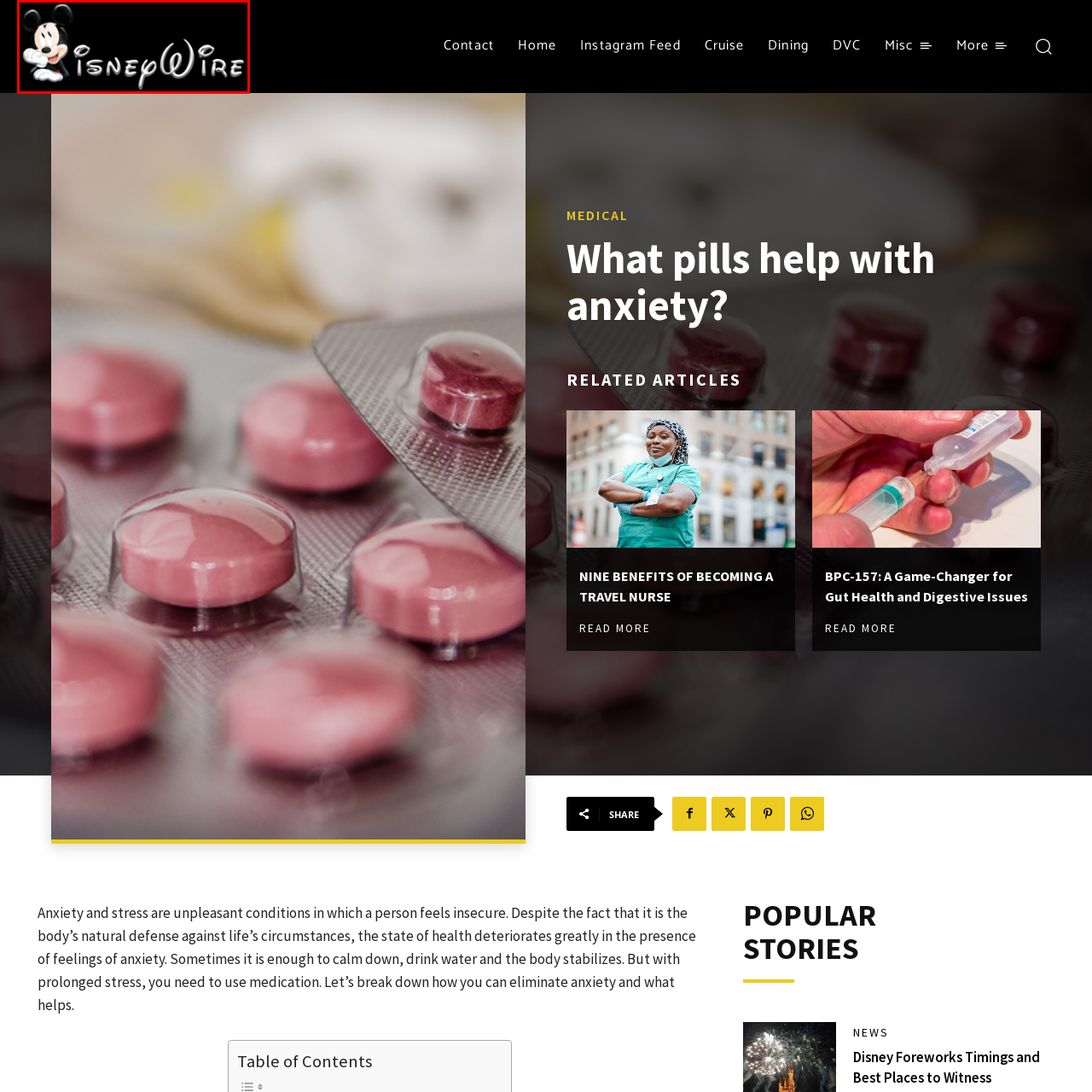What is Mickey Mouse doing in the logo?
Inspect the image indicated by the red outline and answer the question with a single word or short phrase.

whispering